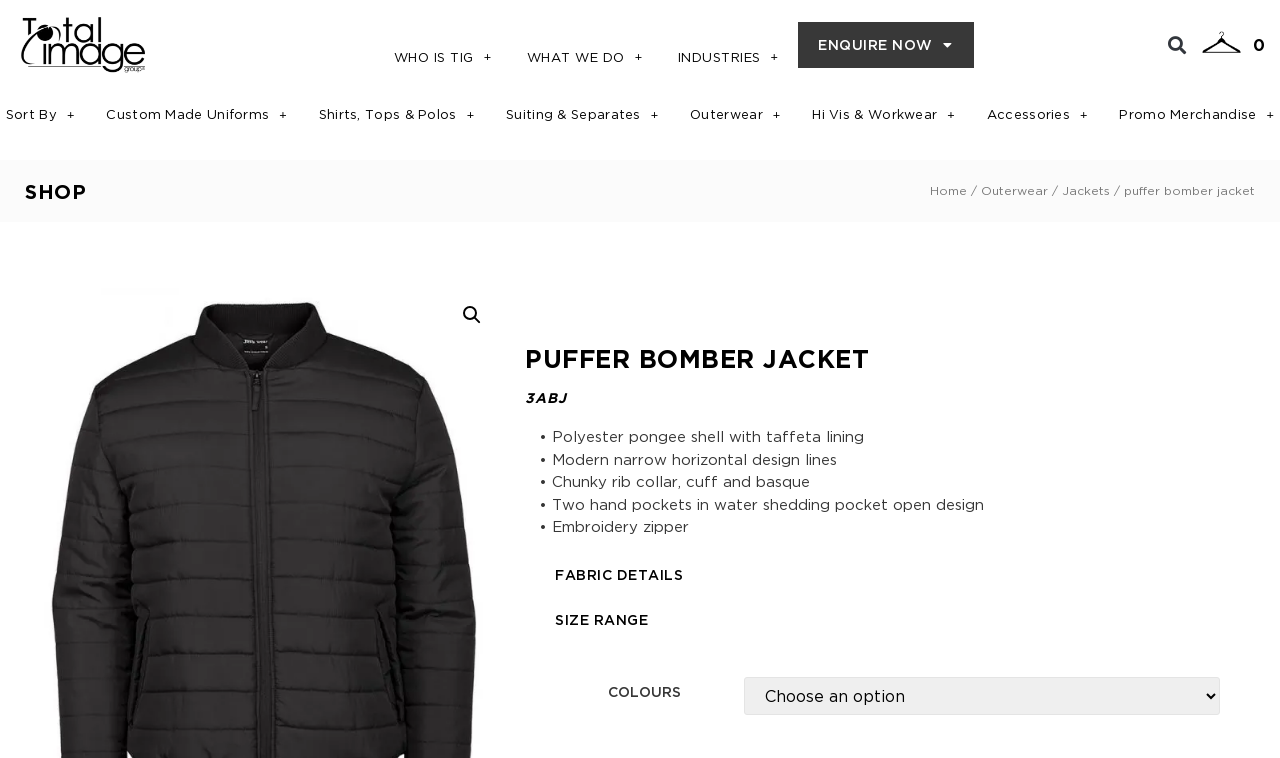Find the bounding box coordinates of the clickable region needed to perform the following instruction: "Click the Total Image group Logo". The coordinates should be provided as four float numbers between 0 and 1, i.e., [left, top, right, bottom].

[0.008, 0.014, 0.117, 0.105]